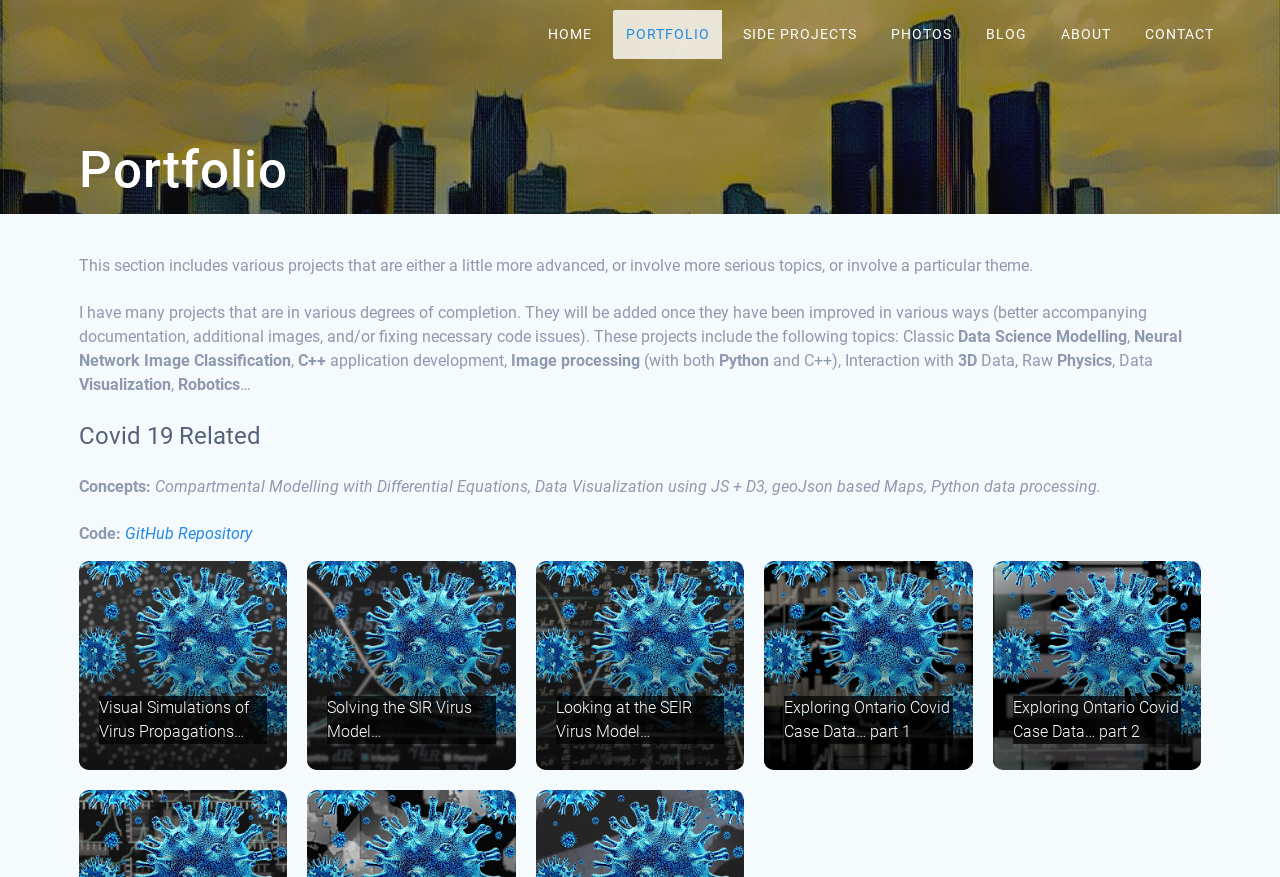Specify the bounding box coordinates of the element's region that should be clicked to achieve the following instruction: "Click on the HOME link". The bounding box coordinates consist of four float numbers between 0 and 1, in the format [left, top, right, bottom].

[0.418, 0.011, 0.472, 0.067]